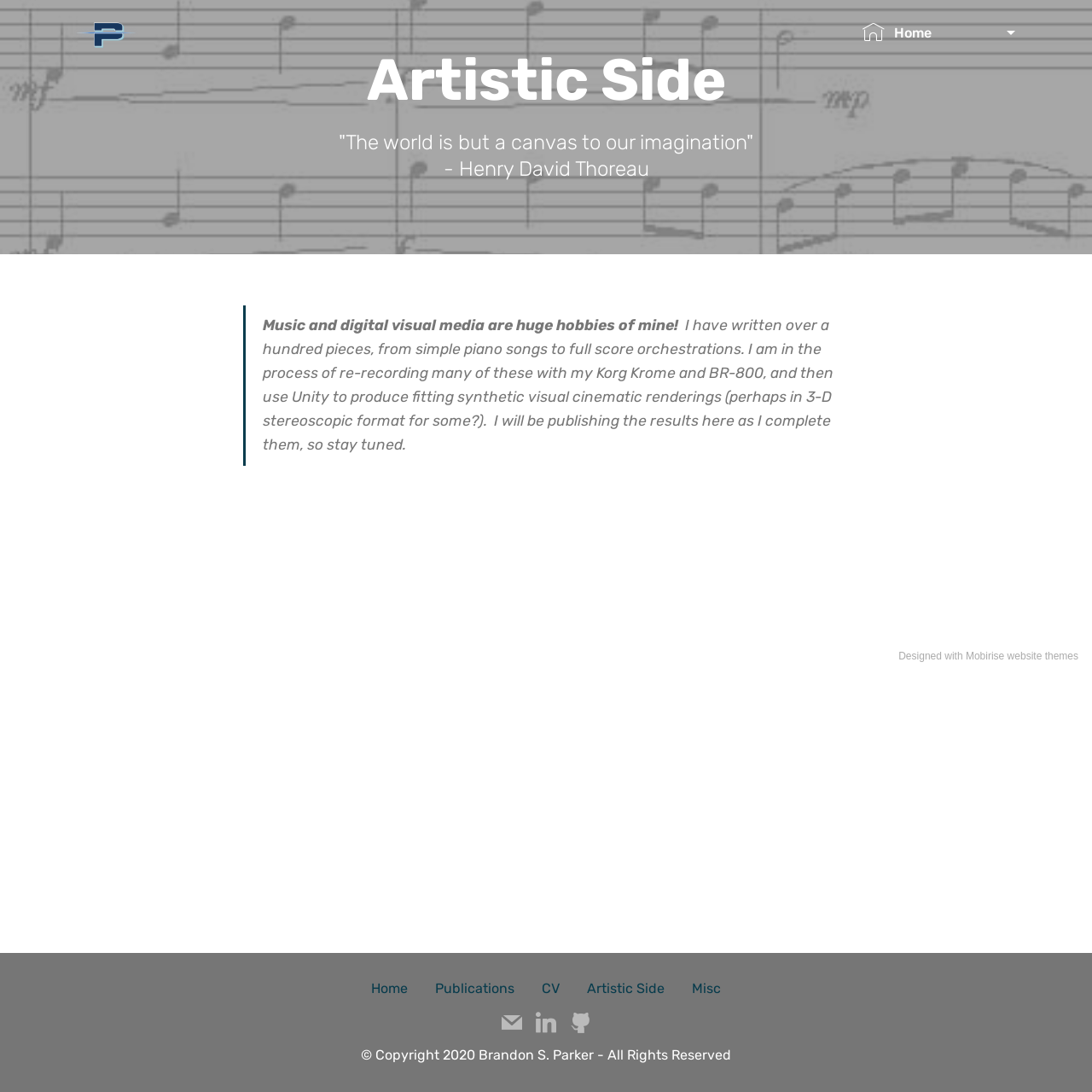What is the name of the person who owns this website?
Using the details from the image, give an elaborate explanation to answer the question.

I inferred this answer by looking at the copyright information at the bottom of the webpage, which states '© Copyright 2020 Brandon S. Parker - All Rights Reserved'.